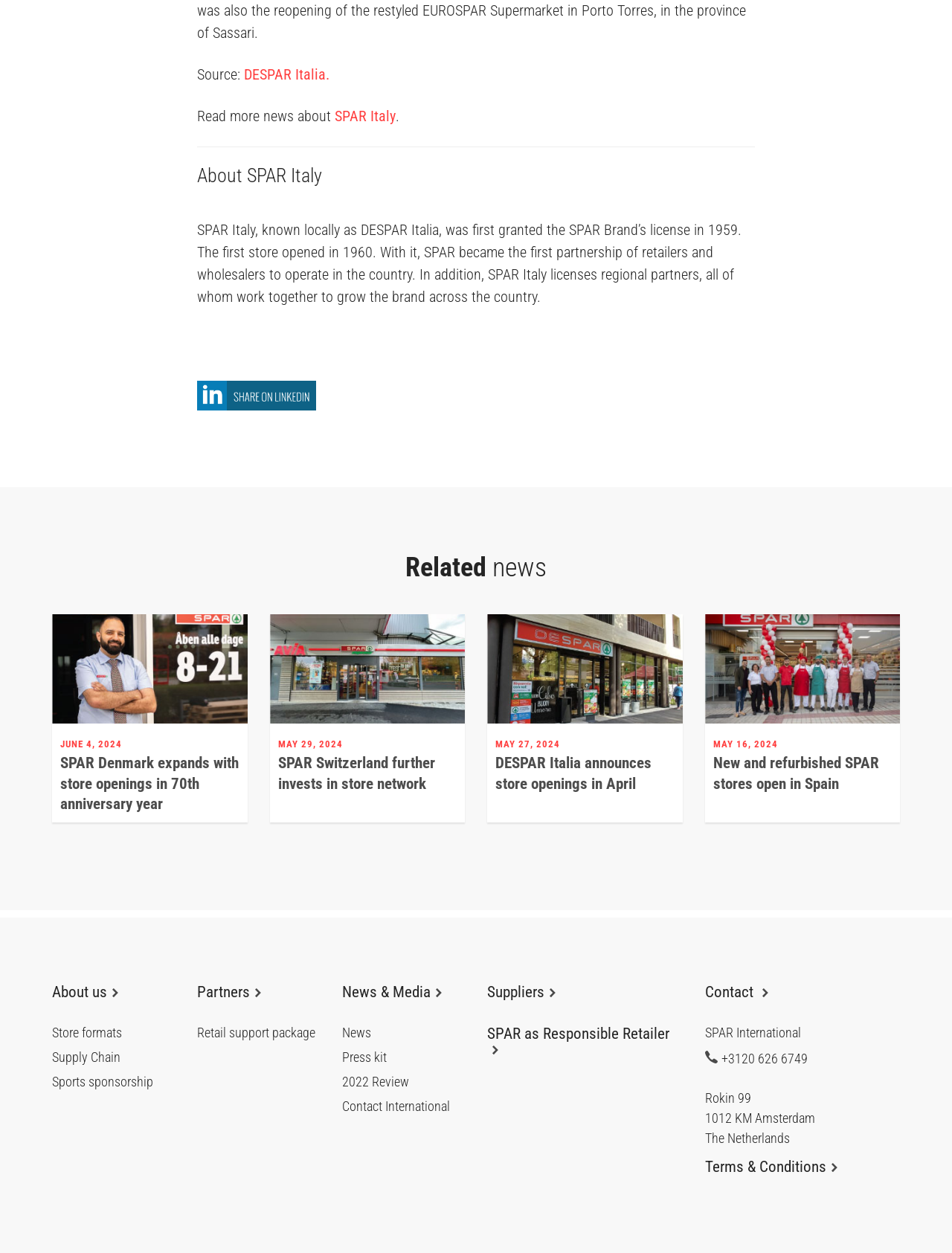Provide the bounding box coordinates in the format (top-left x, top-left y, bottom-right x, bottom-right y). All values are floating point numbers between 0 and 1. Determine the bounding box coordinate of the UI element described as: DESPAR Italia.

[0.256, 0.052, 0.346, 0.067]